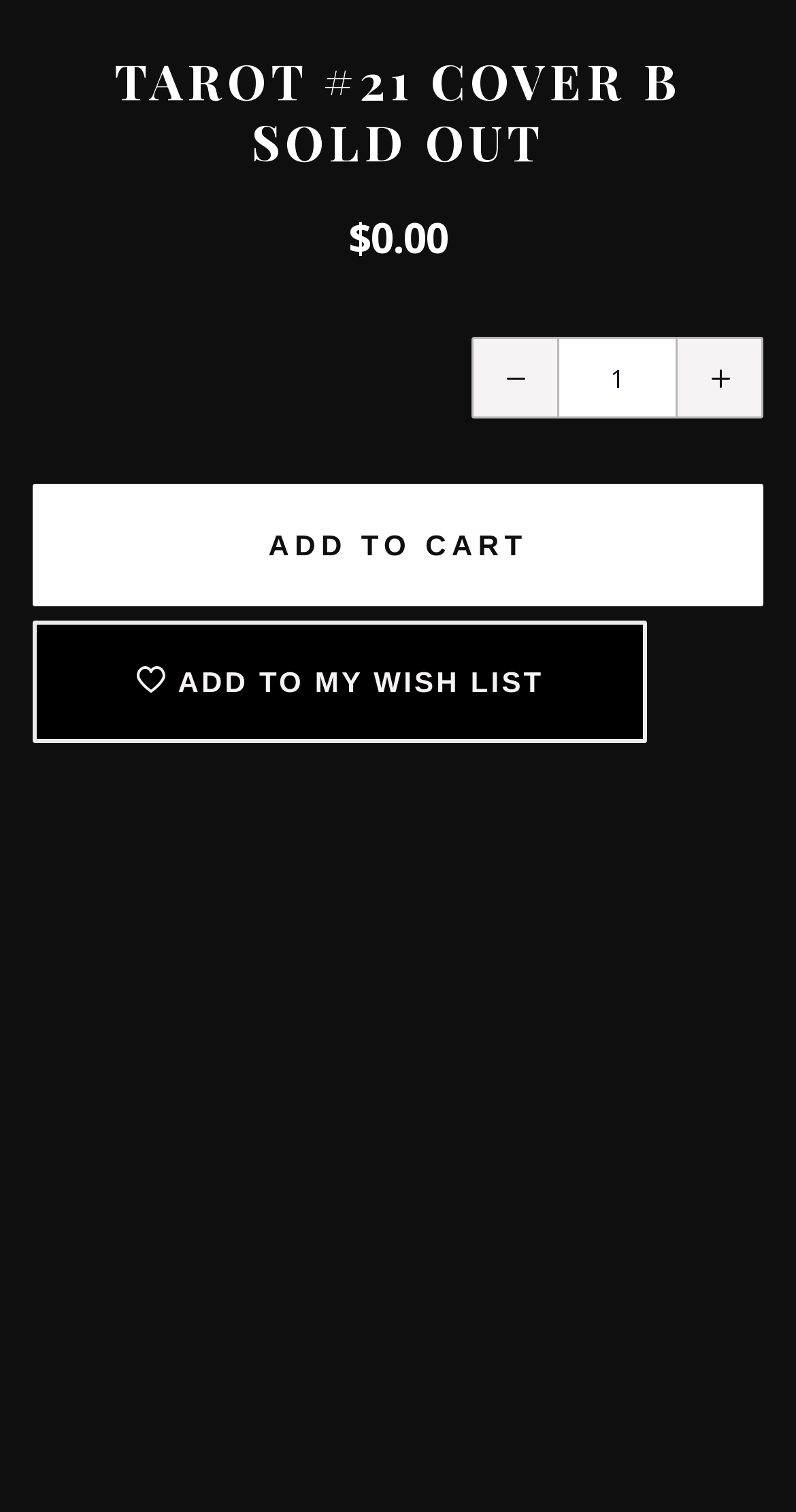Extract the bounding box coordinates for the described element: "Forgot Your Password?". The coordinates should be represented as four float numbers between 0 and 1: [left, top, right, bottom].

[0.403, 0.076, 0.777, 0.109]